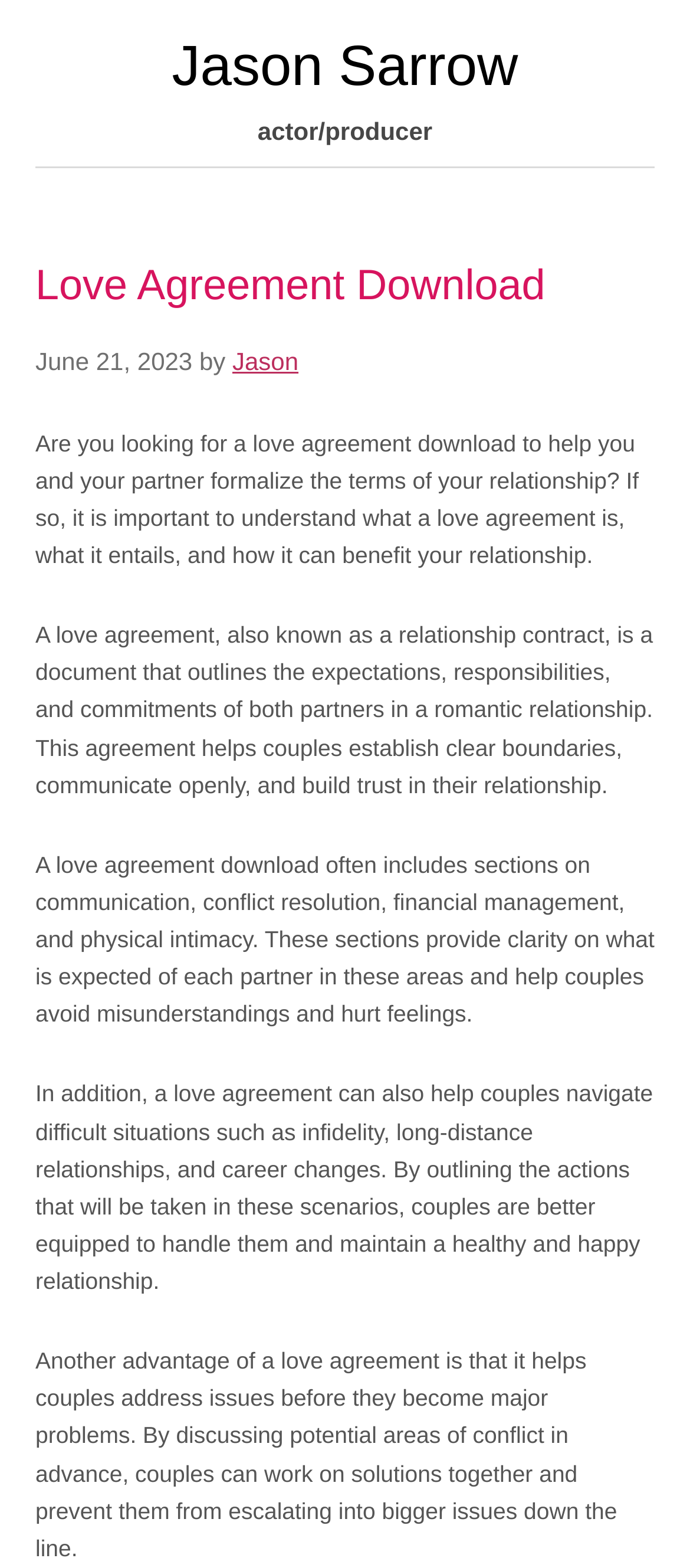What sections are often included in a love agreement download?
Based on the image, answer the question with as much detail as possible.

According to the webpage, a love agreement download often includes sections on communication, conflict resolution, financial management, and physical intimacy, which provide clarity on what is expected of each partner in these areas and help couples avoid misunderstandings and hurt feelings.